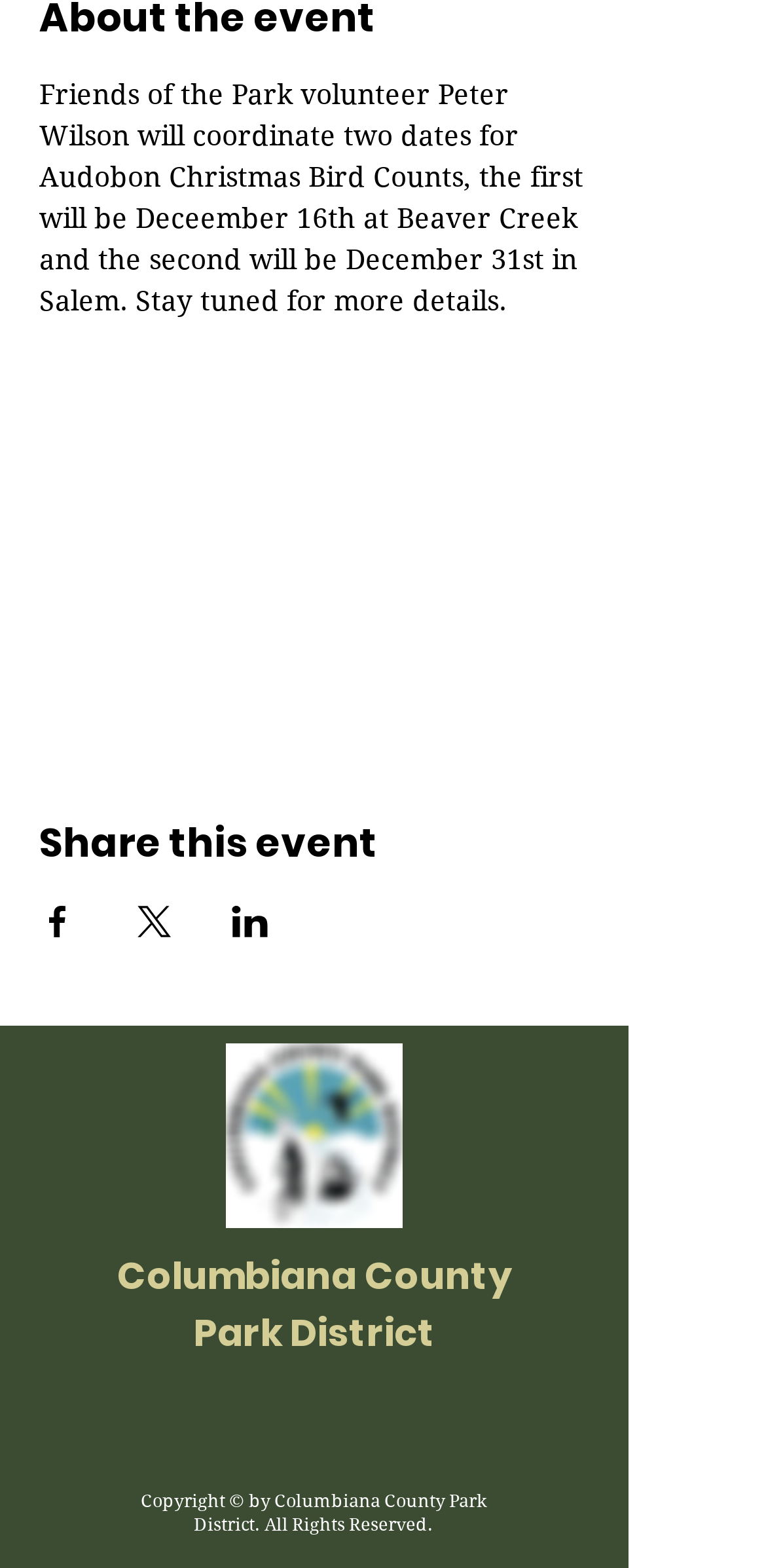What is the date of the second Audobon Christmas Bird Count?
Using the image as a reference, give a one-word or short phrase answer.

December 31st